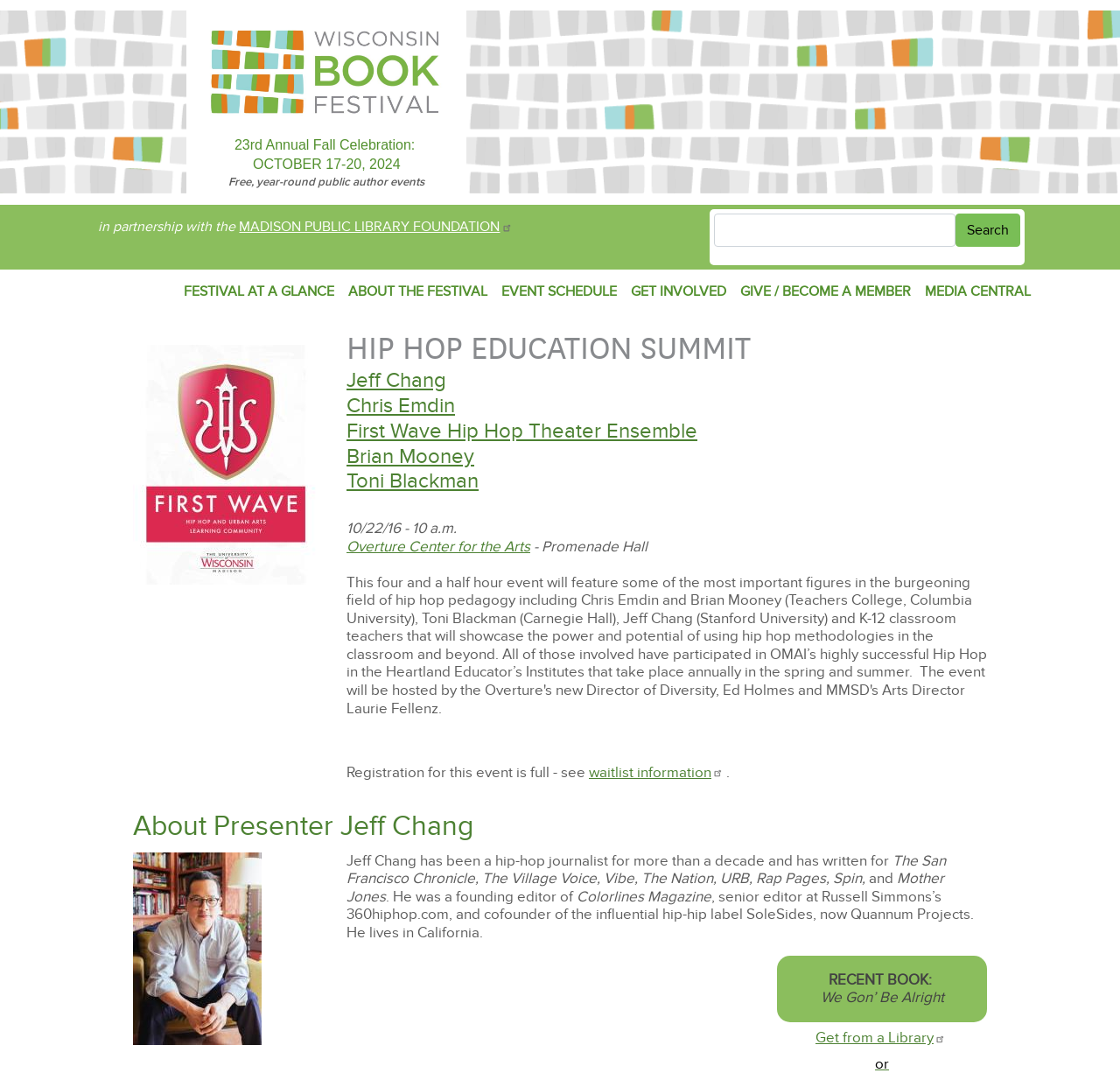Determine the bounding box coordinates for the UI element matching this description: "parent_node: Search name="s"".

None